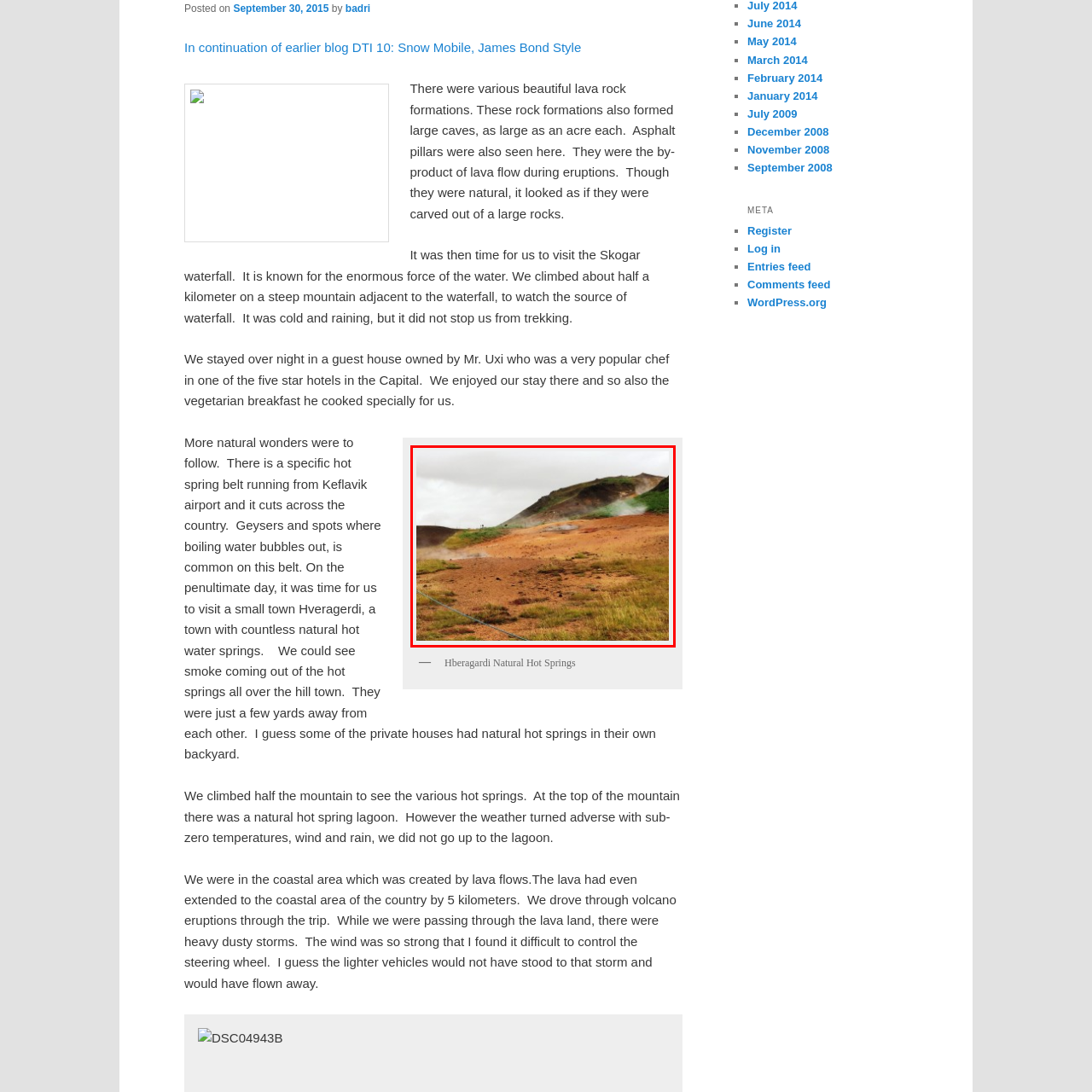Create a thorough and descriptive caption for the photo marked by the red boundary.

The image showcases the stunning landscape of Hveragerdi, a town renowned for its spectacular geothermal hot springs. The scene captures the vibrant, earthy tones of the terrain, highlighting the reddish-brown ground mingled with patches of lush greenery. Wisps of steam rise from various geothermal vents, creating an ethereal atmosphere and illustrating the natural heat emanating from beneath the surface. The misty backdrop and hilly terrain emphasize the unique geological features of the area, offering a glimpse into Iceland's dynamic natural landscape where the earth's geothermal energy is visibly at work. This location is known for its volcanic activity, and the steam rising from the ground adds to the allure of nature's wonders present in this captivating region.